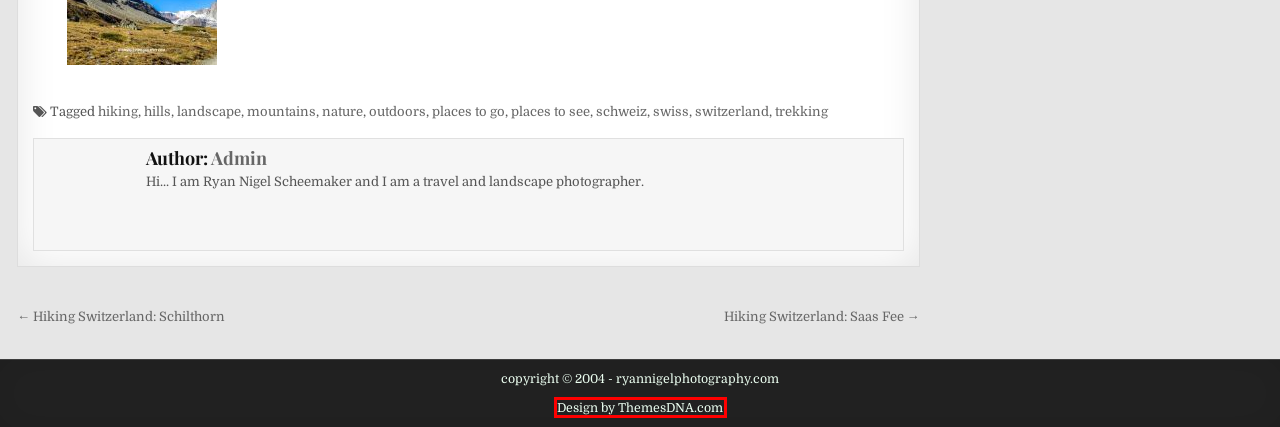Look at the screenshot of a webpage that includes a red bounding box around a UI element. Select the most appropriate webpage description that matches the page seen after clicking the highlighted element. Here are the candidates:
A. Hiking Switzerland: Saas Fee – ryannigelphotography.com
B. outdoors – ryannigelphotography.com
C. Beautiful WordPress Themes - ThemesDNA.com
D. hiking – ryannigelphotography.com
E. switzerland – ryannigelphotography.com
F. landscape – ryannigelphotography.com
G. nature – ryannigelphotography.com
H. places to go – ryannigelphotography.com

C